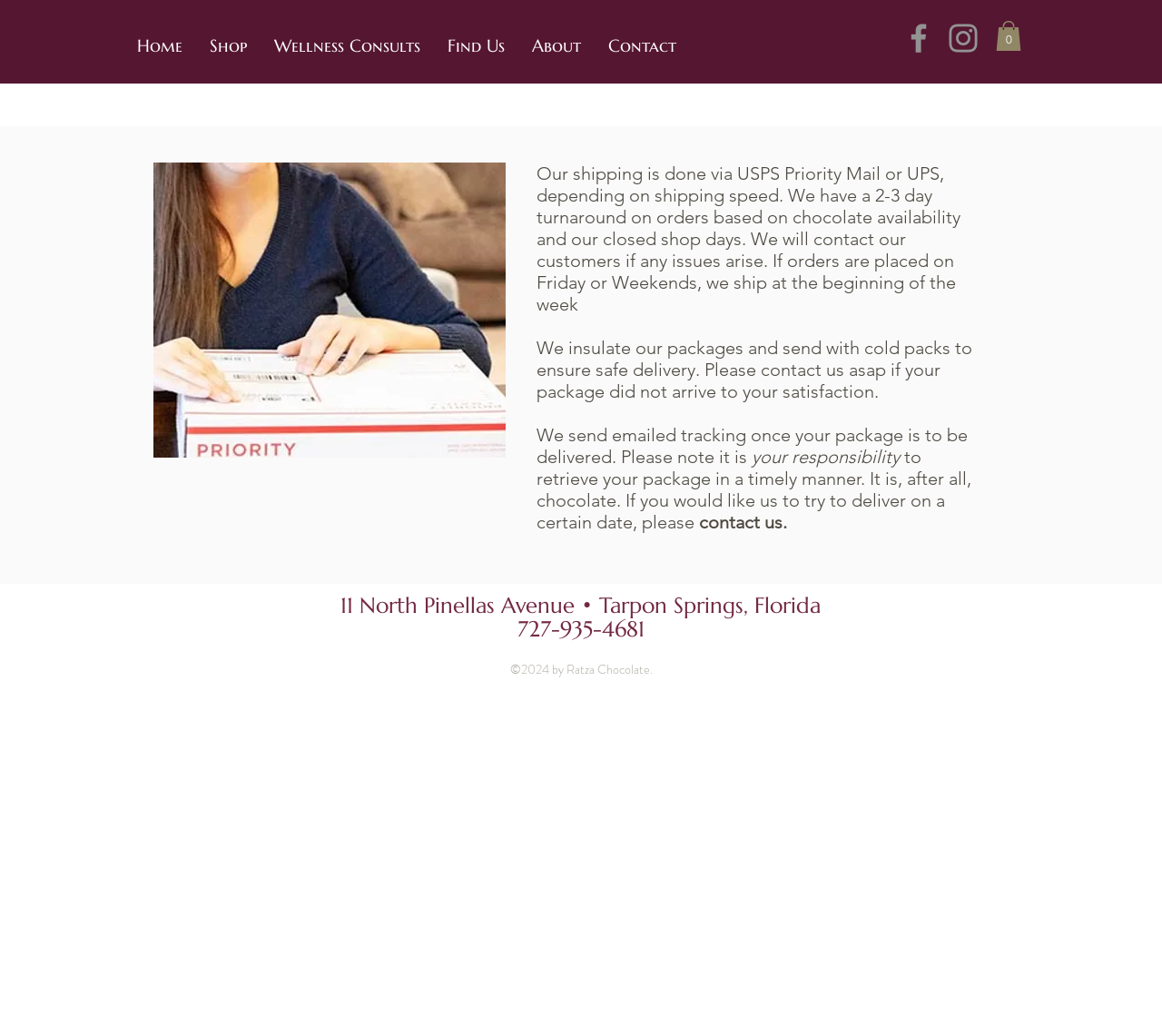What is included in the packages for safe delivery?
Please answer the question with as much detail and depth as you can.

The text in the main section states that 'We insulate our packages and send with cold packs to ensure safe delivery.' This indicates that the packages include insulation and cold packs to ensure safe delivery.